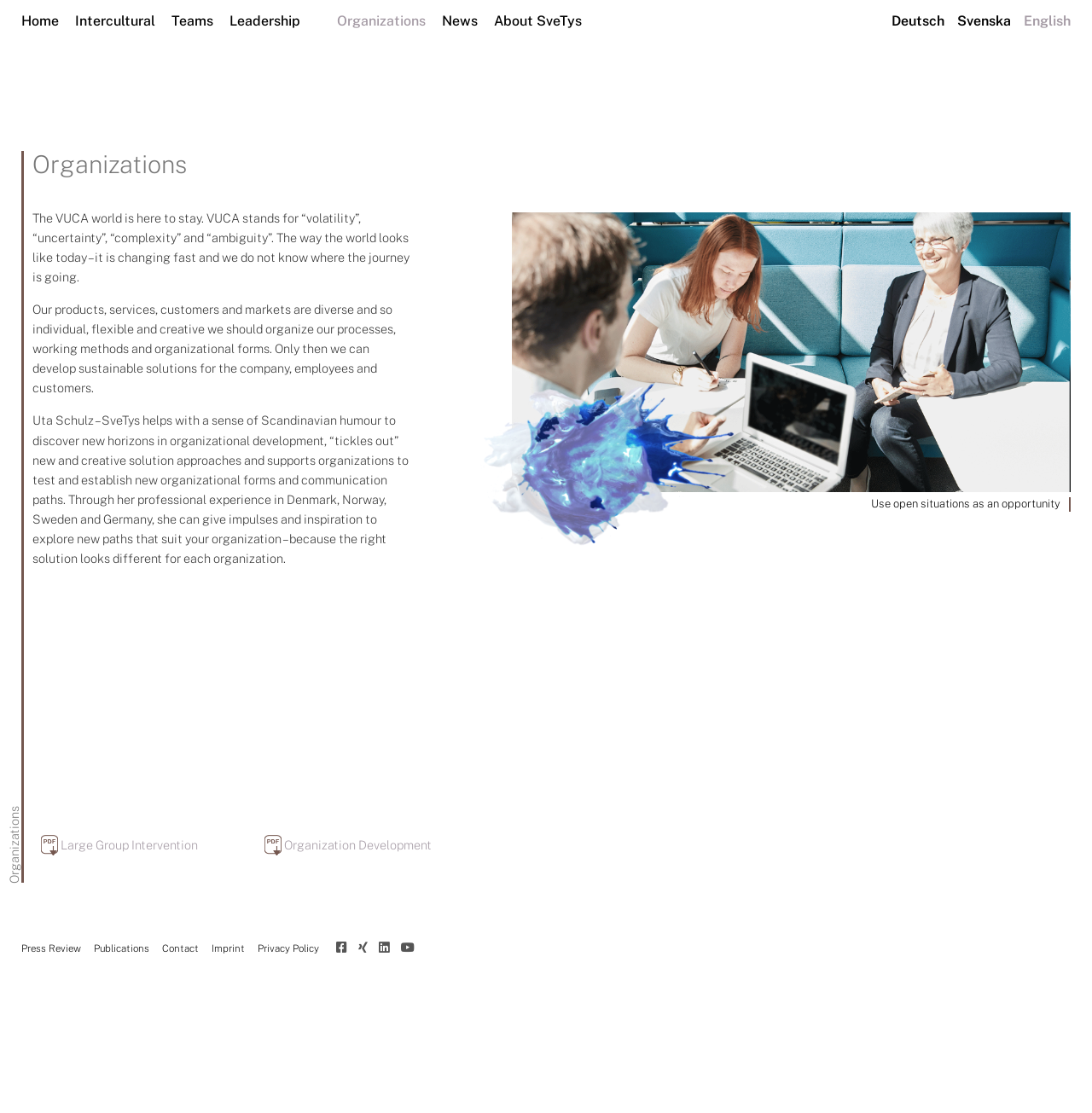Determine the bounding box coordinates of the element that should be clicked to execute the following command: "Download PDF Large Group Intervention".

[0.03, 0.752, 0.181, 0.765]